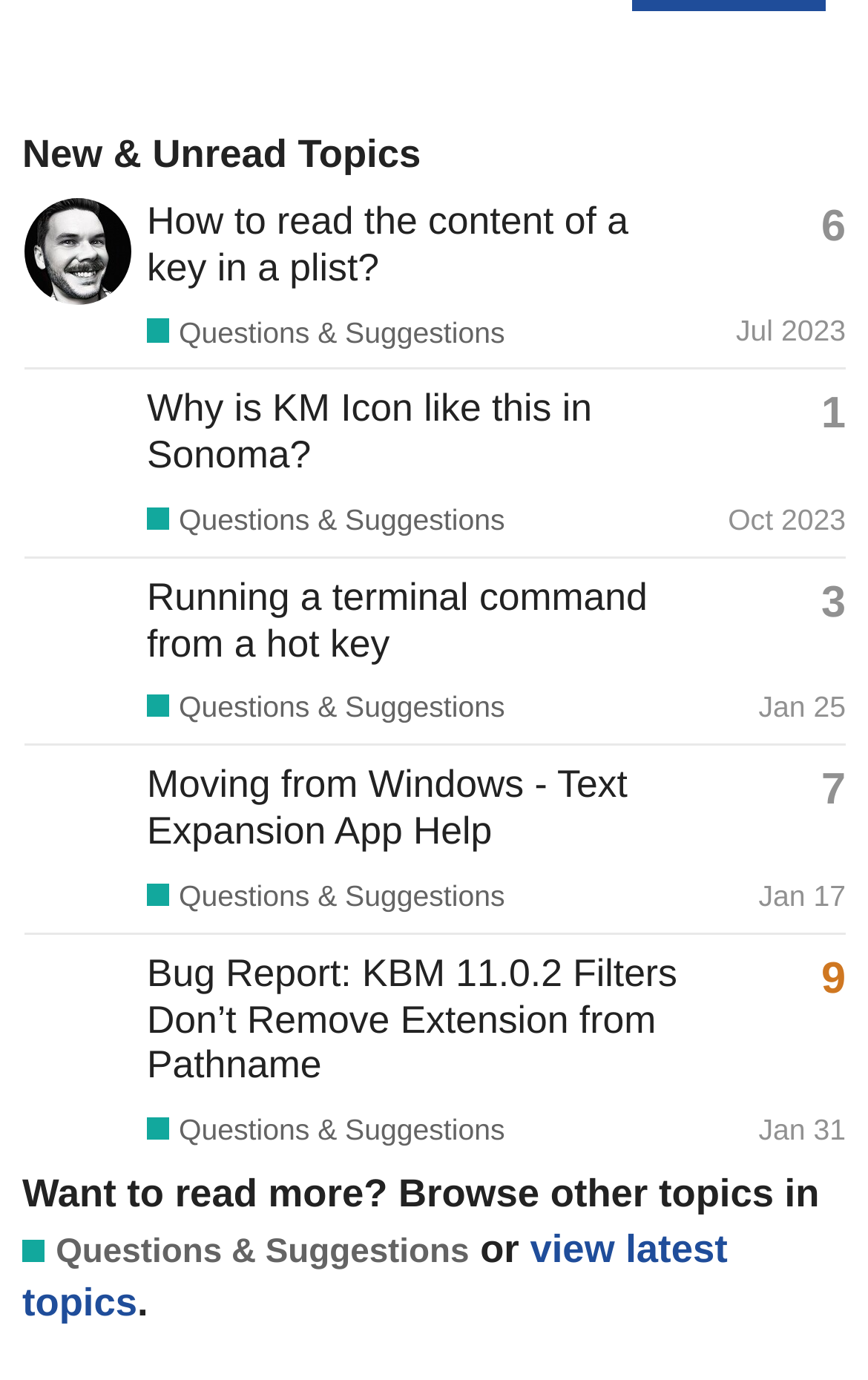Using the provided element description "Questions & Suggestions", determine the bounding box coordinates of the UI element.

[0.169, 0.807, 0.582, 0.832]